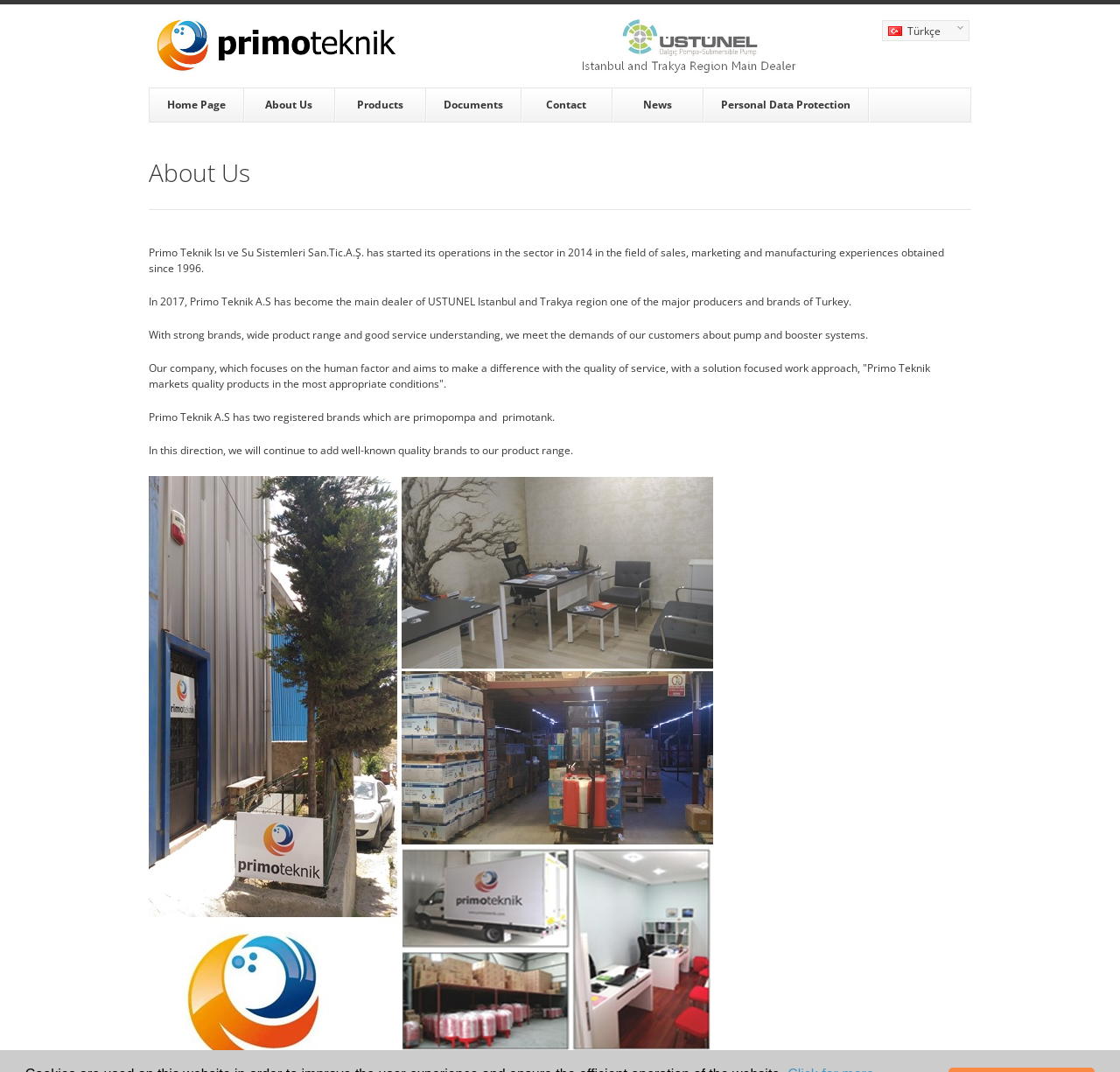Locate the bounding box coordinates of the region to be clicked to comply with the following instruction: "Click the 'Home Page' link". The coordinates must be four float numbers between 0 and 1, in the form [left, top, right, bottom].

[0.133, 0.082, 0.218, 0.114]